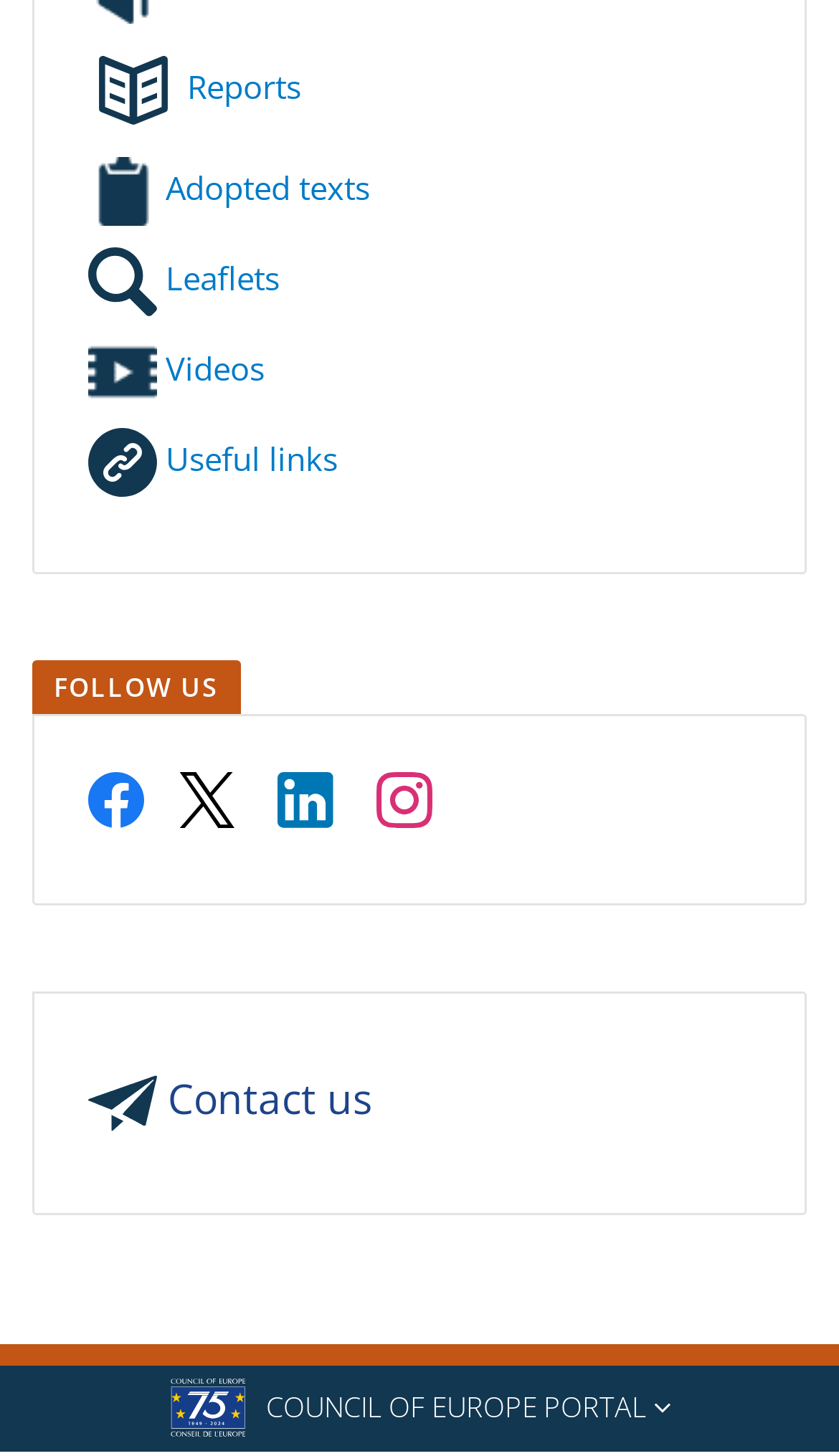Find the bounding box coordinates of the clickable area that will achieve the following instruction: "Watch Videos".

[0.105, 0.237, 0.315, 0.267]